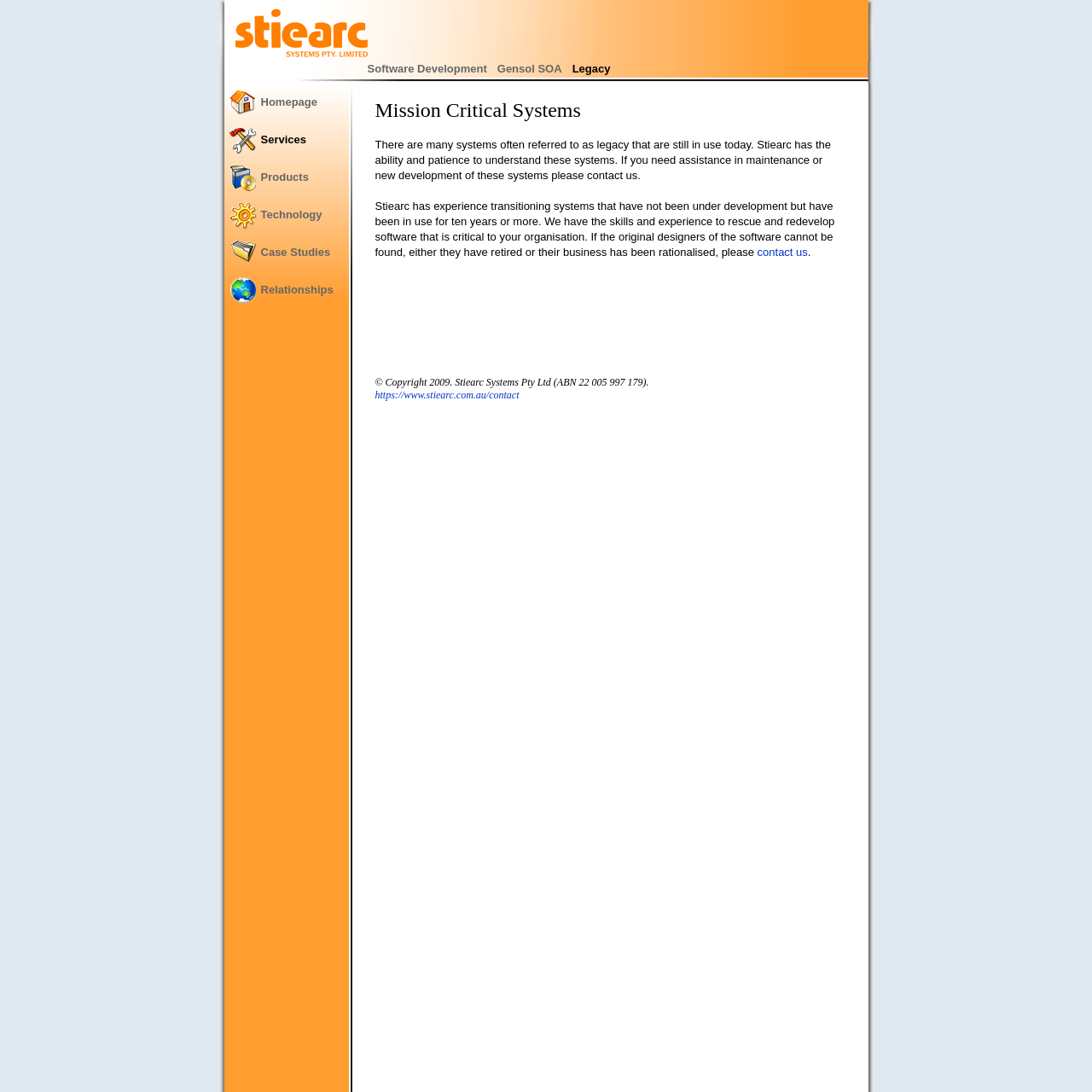What is the main topic of the webpage?
Provide a thorough and detailed answer to the question.

I analyzed the content of the webpage and found that the main topic is about legacy systems, as indicated by the heading 'Mission Critical Systems' and the text describing the company's experience with legacy systems.